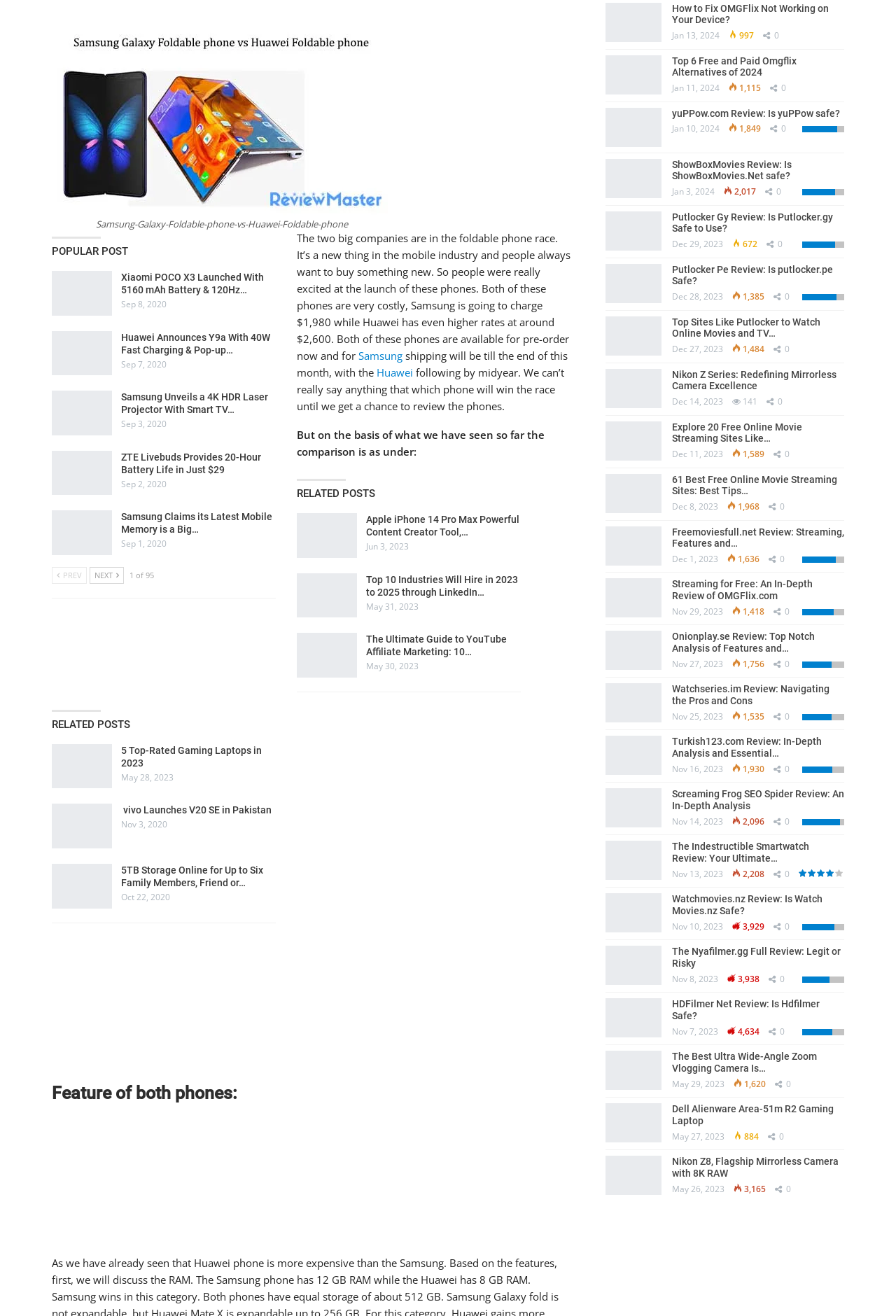Identify the bounding box coordinates of the area that should be clicked in order to complete the given instruction: "Click on the 'Samsung' link". The bounding box coordinates should be four float numbers between 0 and 1, i.e., [left, top, right, bottom].

[0.4, 0.265, 0.449, 0.276]